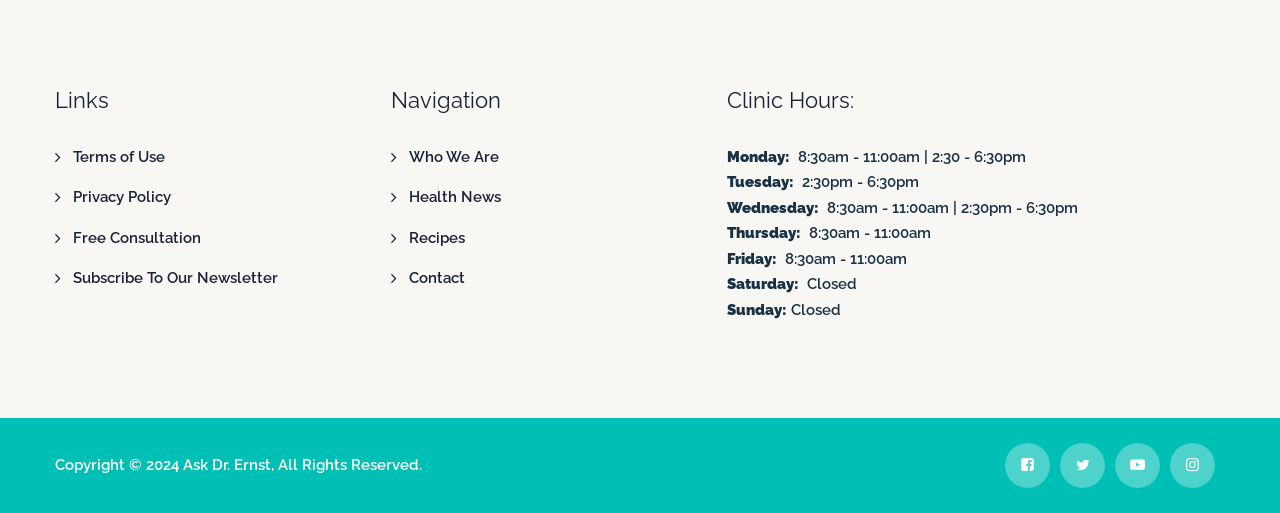Please locate the bounding box coordinates for the element that should be clicked to achieve the following instruction: "Check clinic hours on Saturday". Ensure the coordinates are given as four float numbers between 0 and 1, i.e., [left, top, right, bottom].

[0.568, 0.536, 0.624, 0.571]